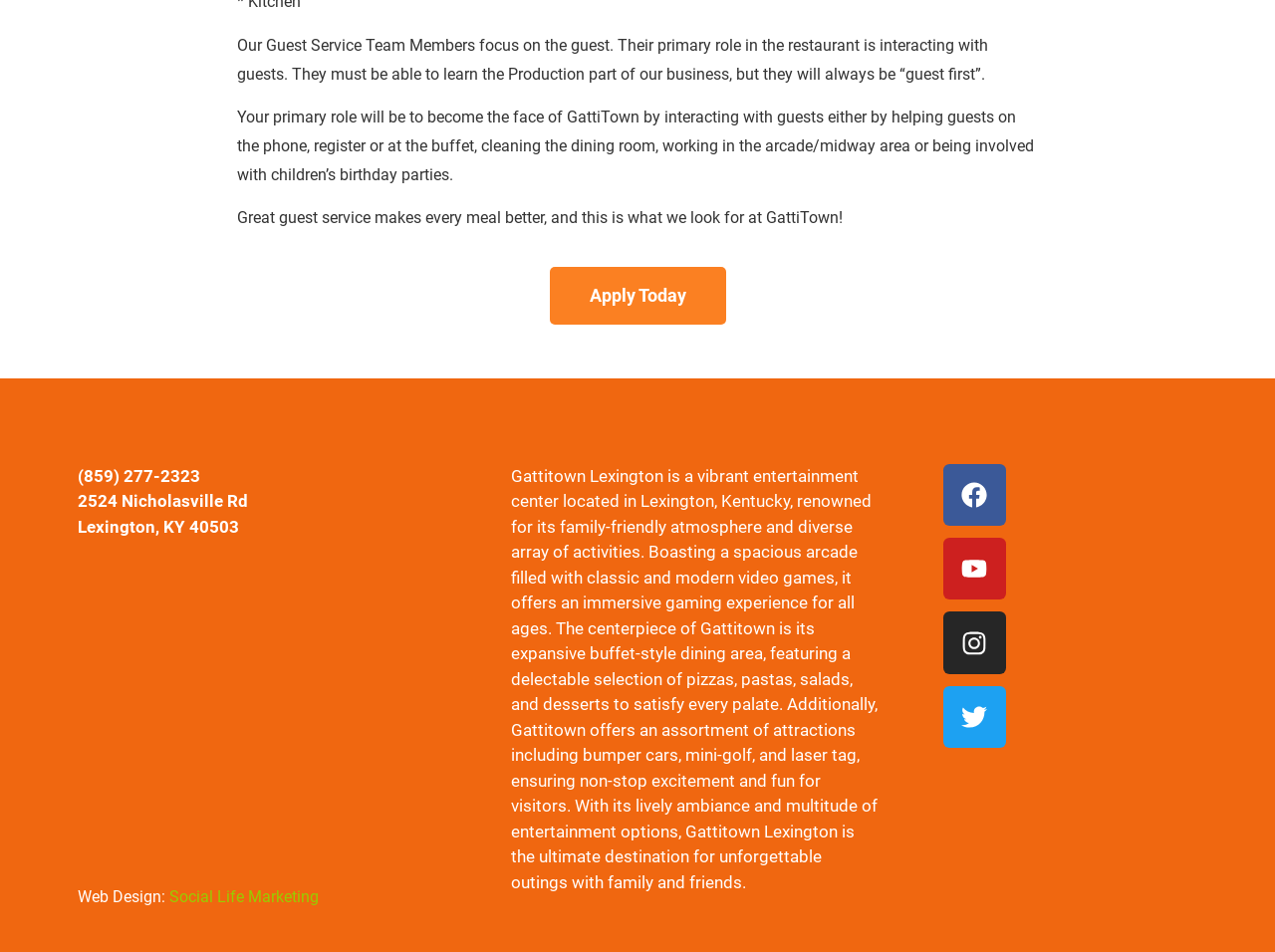Predict the bounding box of the UI element based on the description: "Social Life Marketing". The coordinates should be four float numbers between 0 and 1, formatted as [left, top, right, bottom].

[0.133, 0.932, 0.25, 0.952]